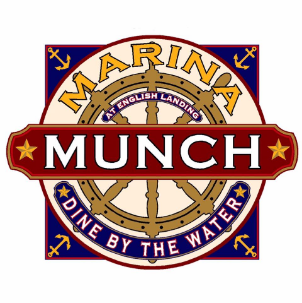Provide your answer in one word or a succinct phrase for the question: 
What color is the banner with the text 'MUNCH'?

deep red